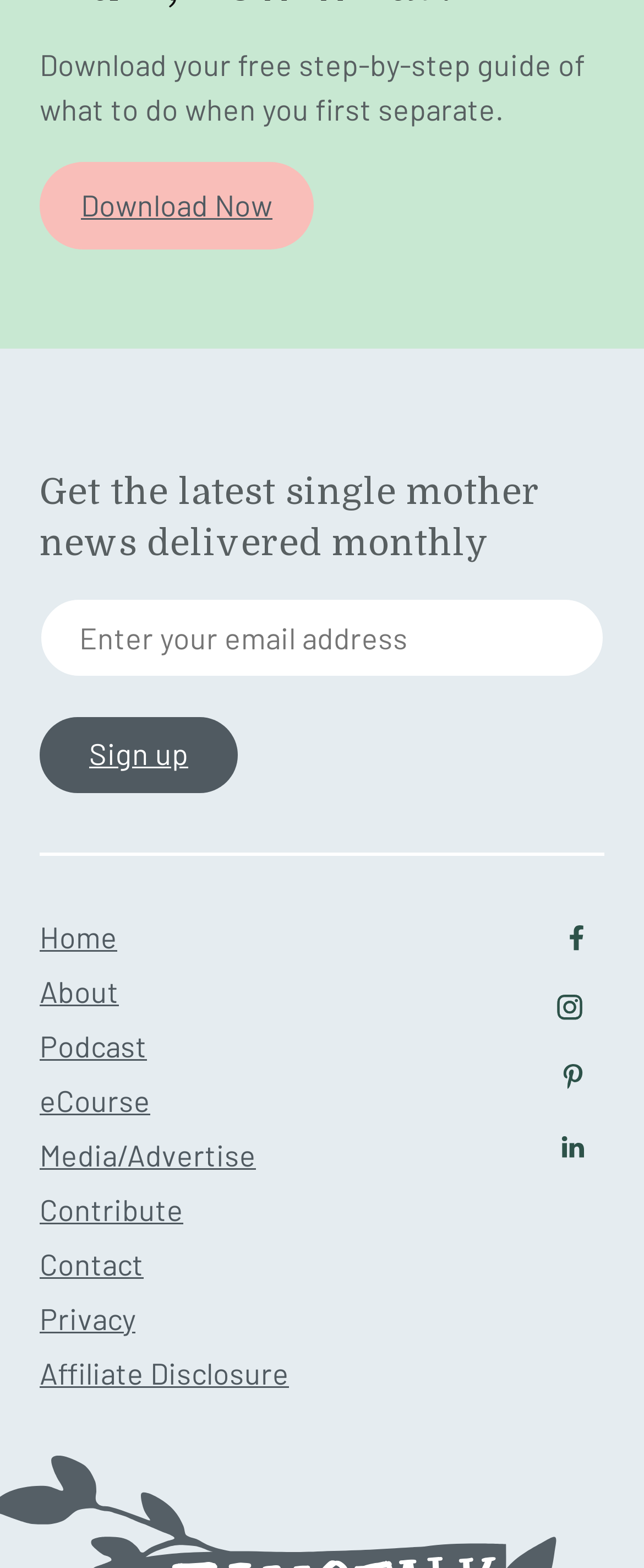Specify the bounding box coordinates for the region that must be clicked to perform the given instruction: "search for furnace installation cost".

None